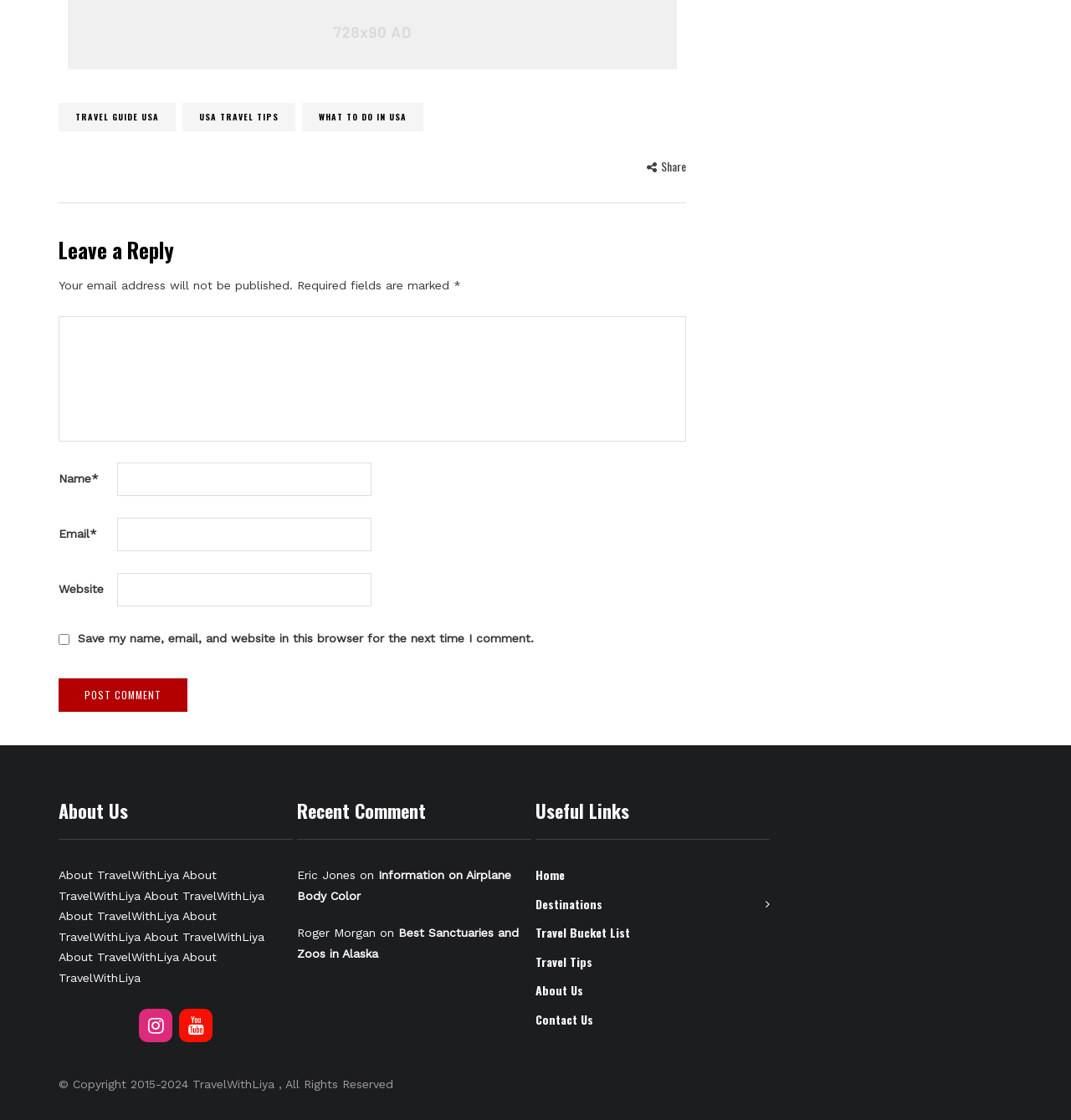Show the bounding box coordinates of the region that should be clicked to follow the instruction: "Click on the 'About Us' link."

[0.055, 0.714, 0.273, 0.75]